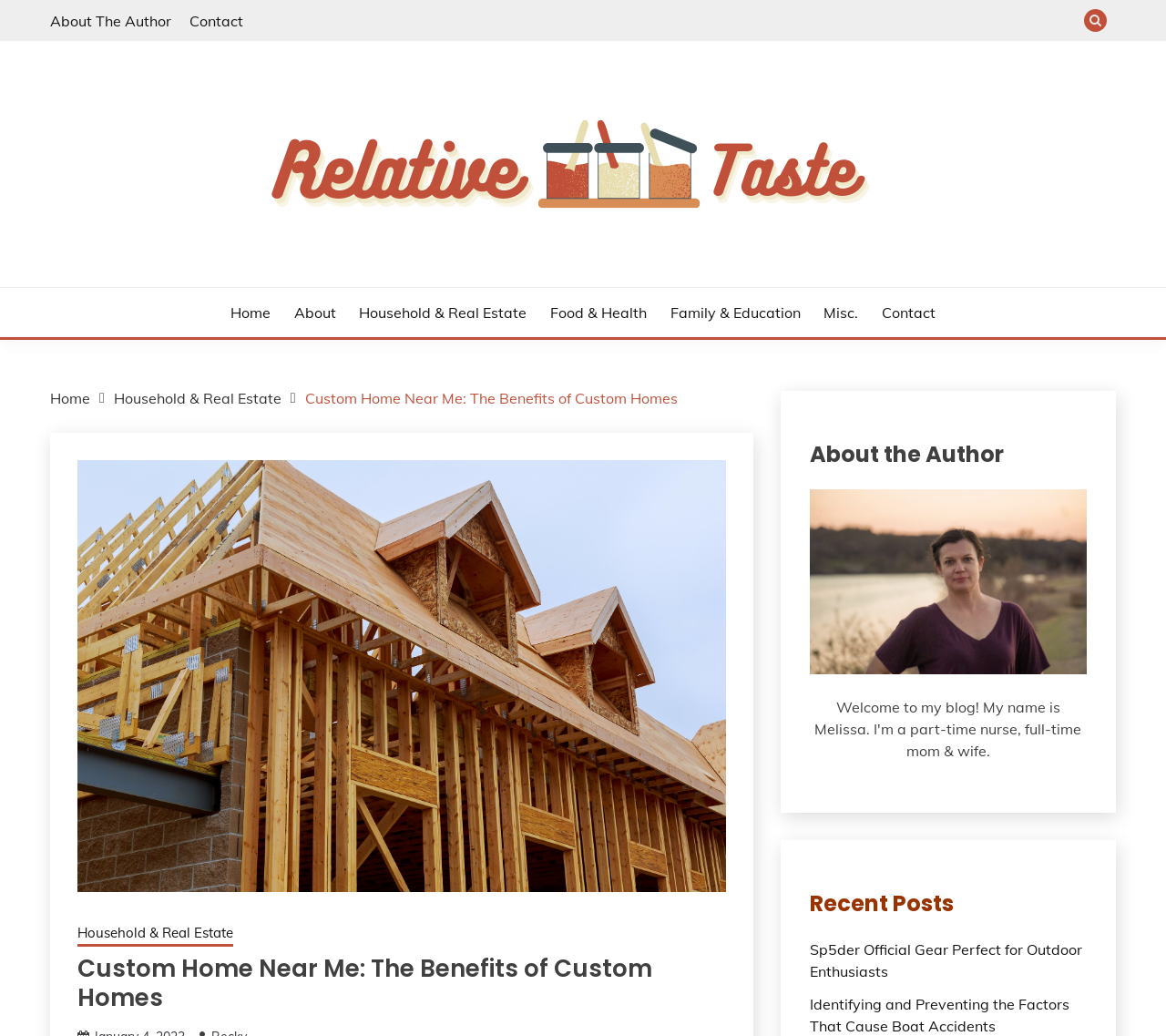Please identify the bounding box coordinates of the area I need to click to accomplish the following instruction: "Click on the 'Custom Home Near Me: The Benefits of Custom Homes' link".

[0.261, 0.376, 0.581, 0.393]